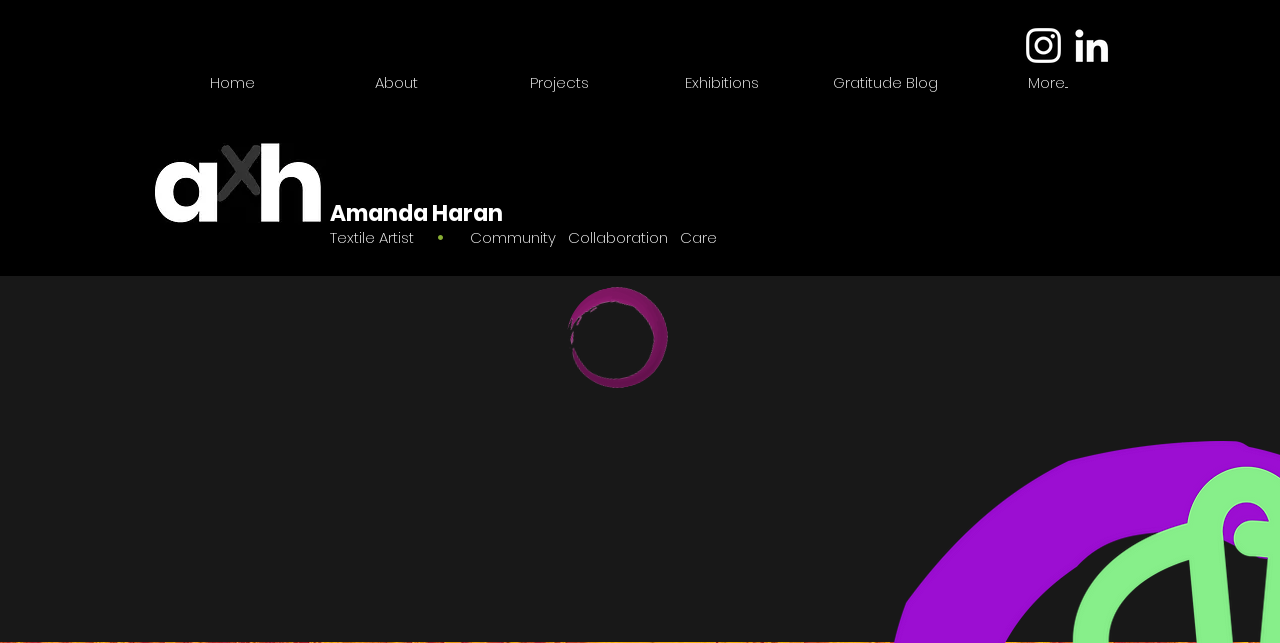What is the motto of the textile artist?
Using the information presented in the image, please offer a detailed response to the question.

I found the motto 'Community Collaboration Care' in the StaticText element, which suggests that it is the motto of the textile artist Amanda Haran.